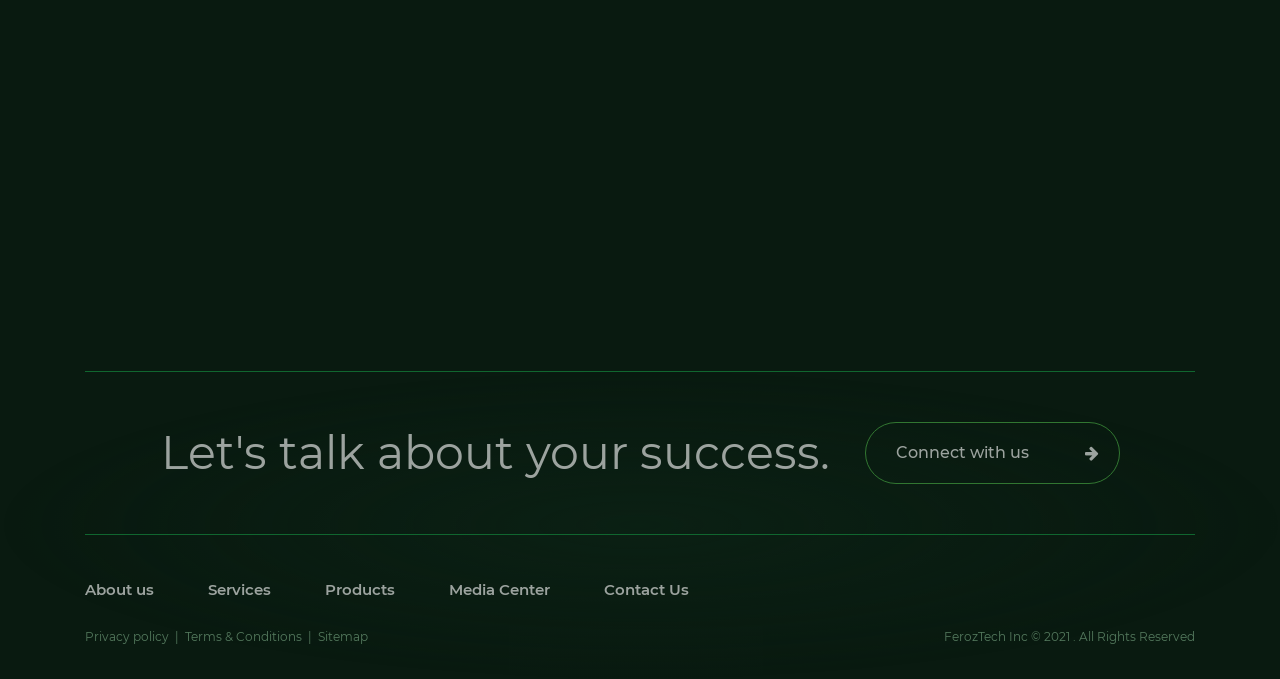What is the company name mentioned in the footer?
From the image, provide a succinct answer in one word or a short phrase.

FerozTech Inc